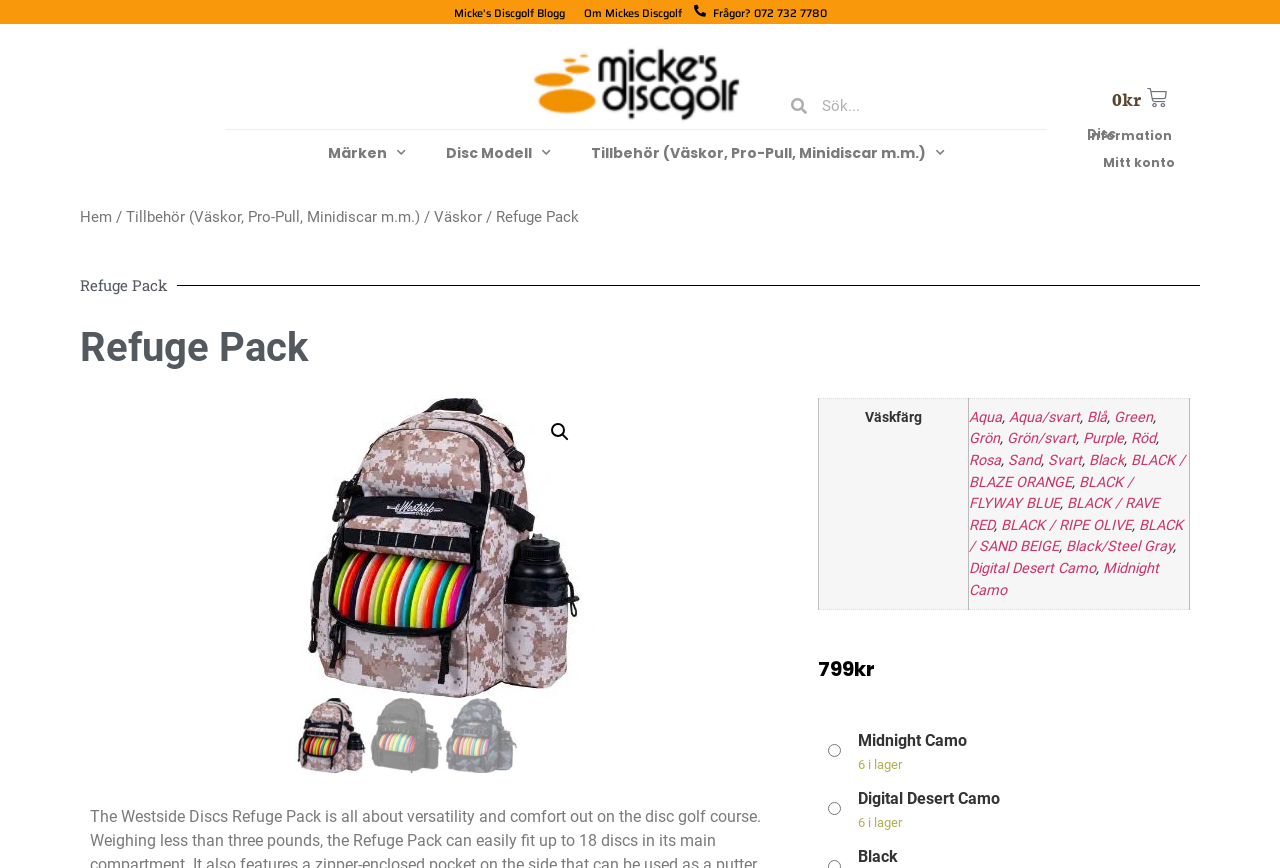Please identify the bounding box coordinates of the clickable region that I should interact with to perform the following instruction: "Search for something". The coordinates should be expressed as four float numbers between 0 and 1, i.e., [left, top, right, bottom].

[0.606, 0.096, 0.818, 0.149]